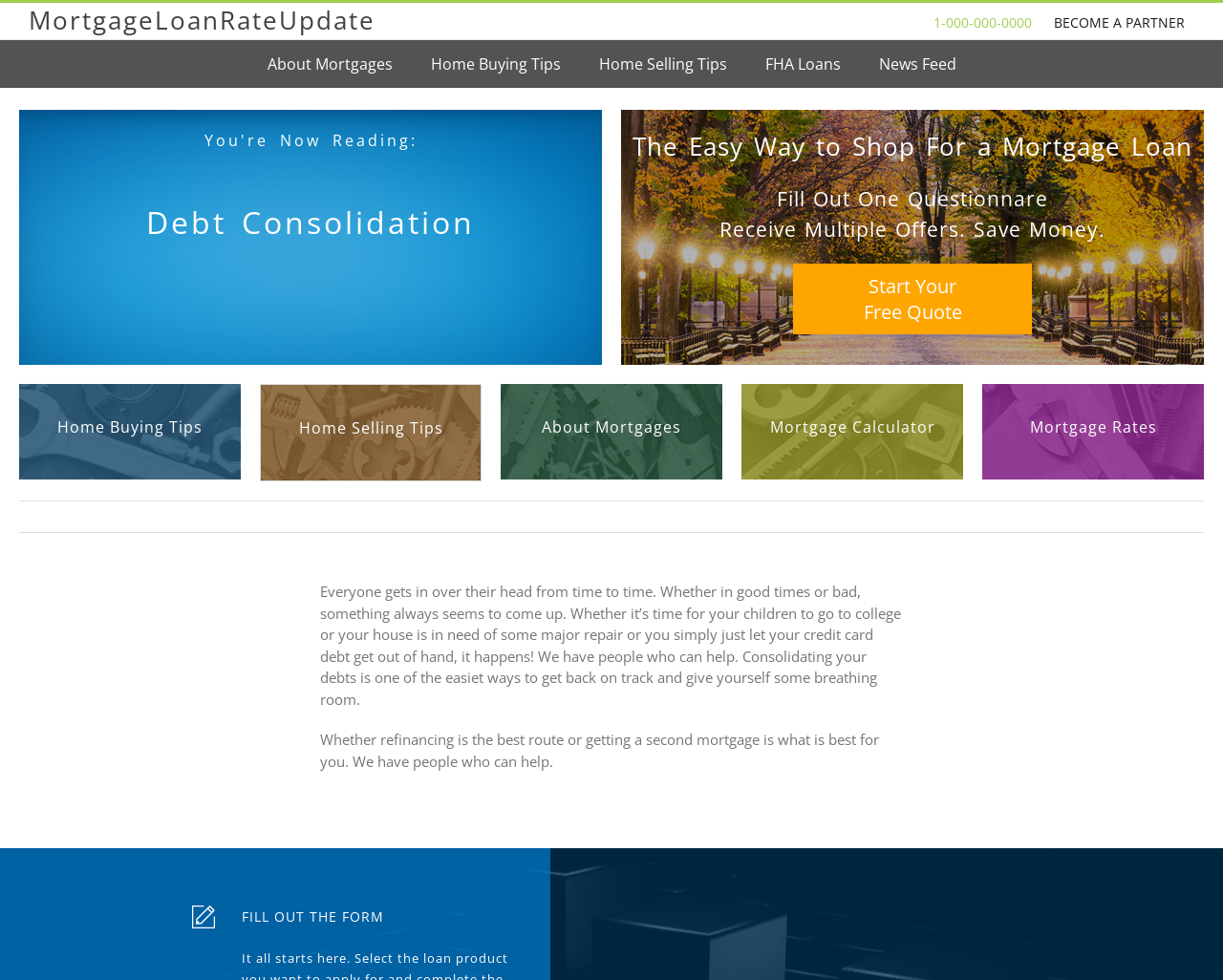Extract the bounding box coordinates for the UI element described by the text: "MortgageLoanRateUpdate". The coordinates should be in the form of [left, top, right, bottom] with values between 0 and 1.

[0.023, 0.018, 0.307, 0.034]